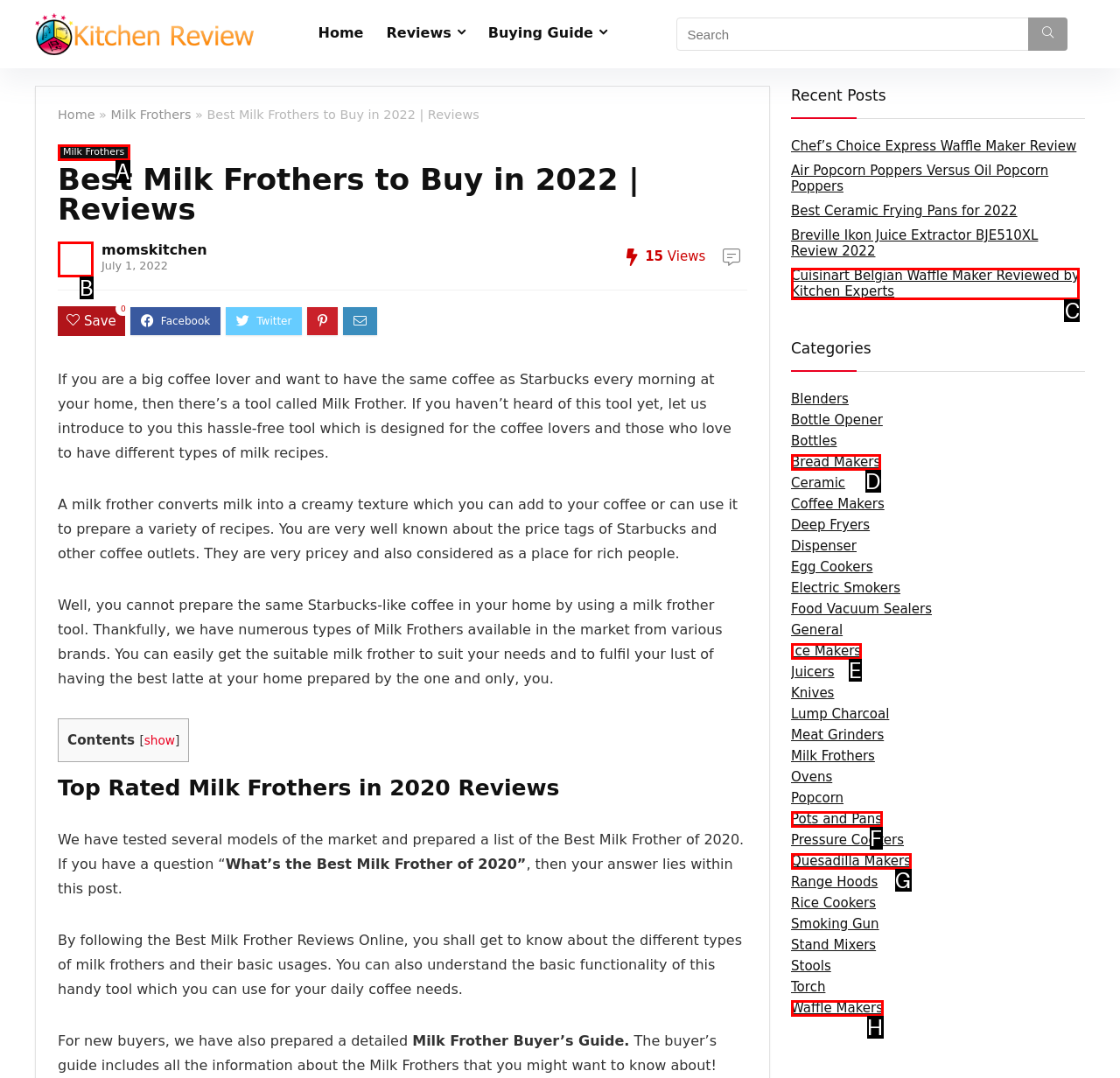Identify the HTML element that corresponds to the following description: Pots and Pans. Provide the letter of the correct option from the presented choices.

F